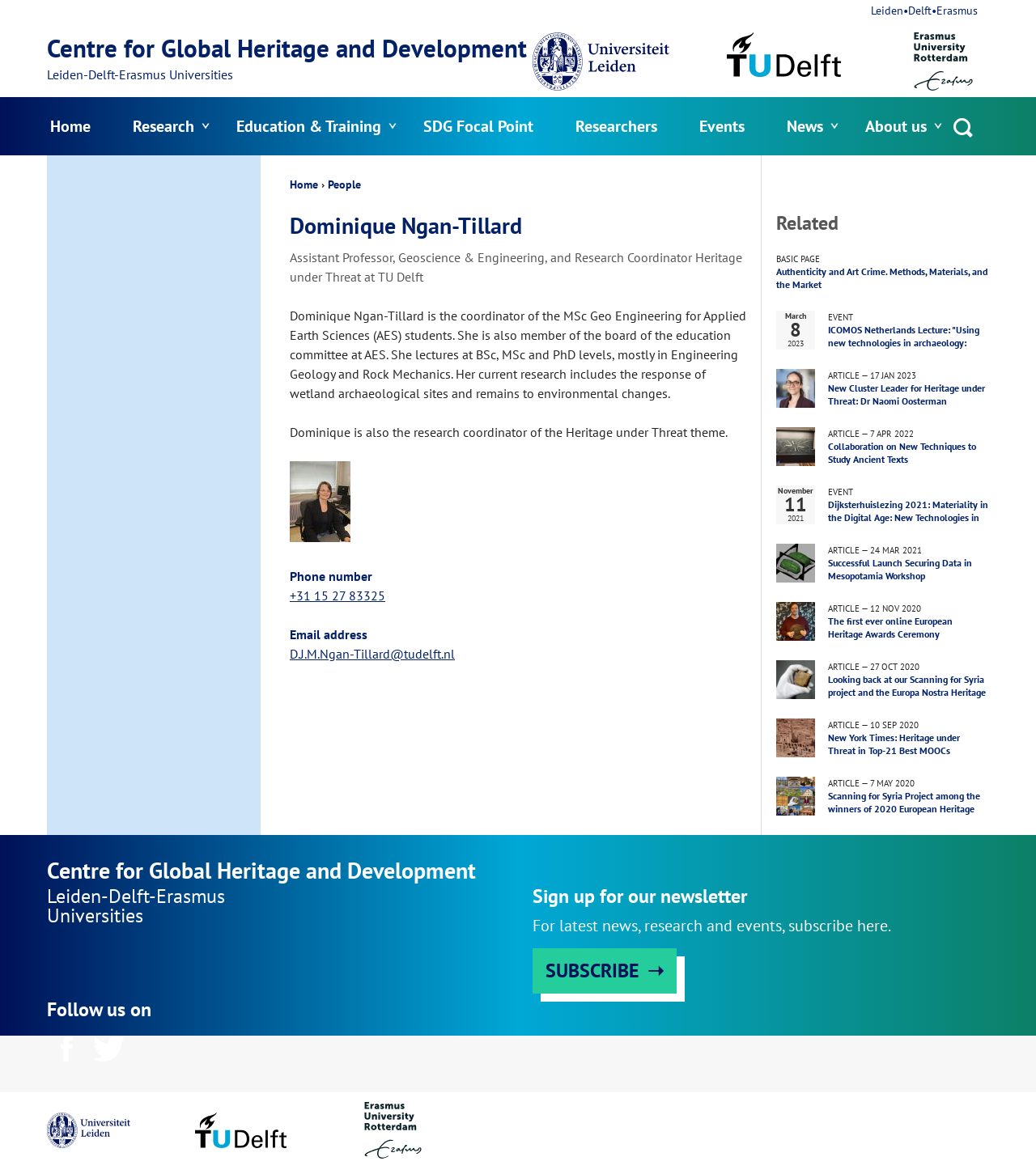What is the name of the university where Dominique Ngan-Tillard works? Based on the screenshot, please respond with a single word or phrase.

TU Delft